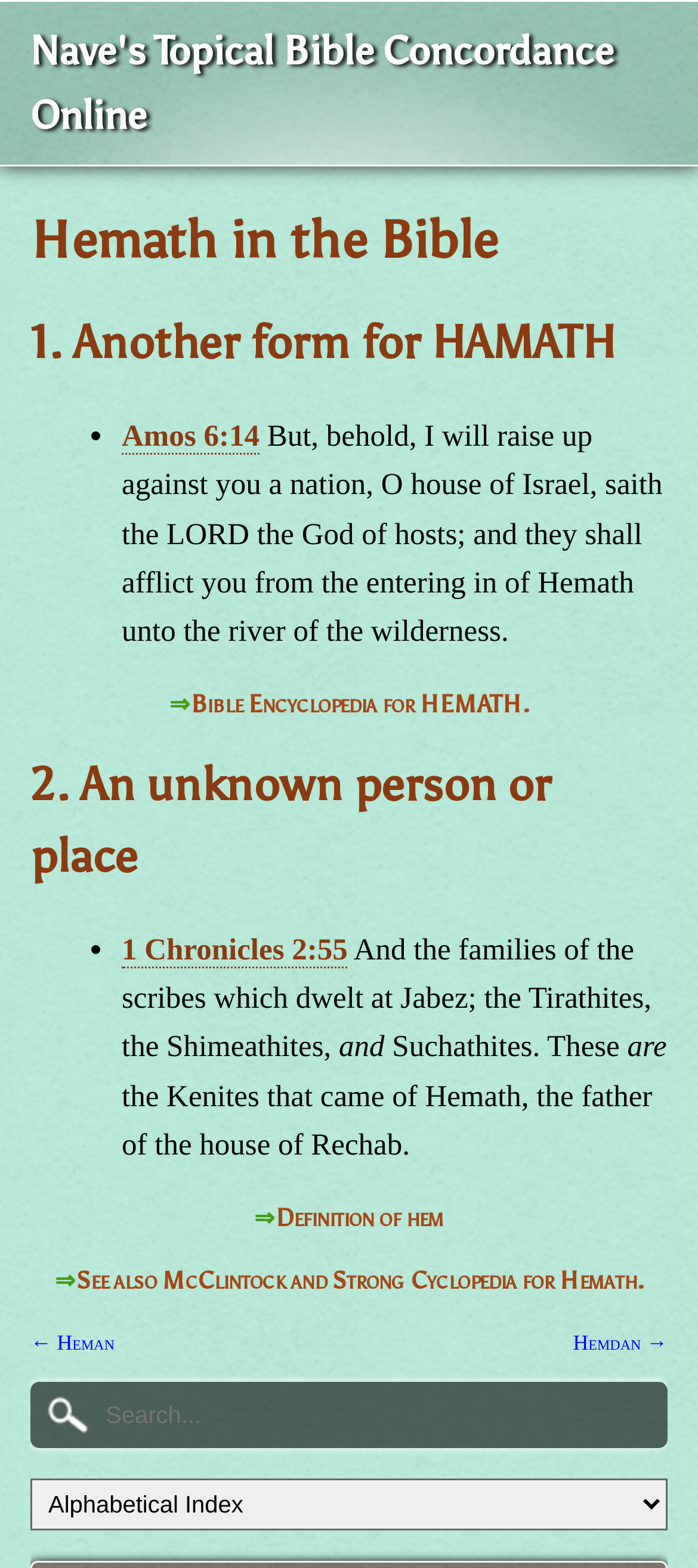Give a short answer to this question using one word or a phrase:
What is the purpose of the textbox at the bottom of the page?

Search